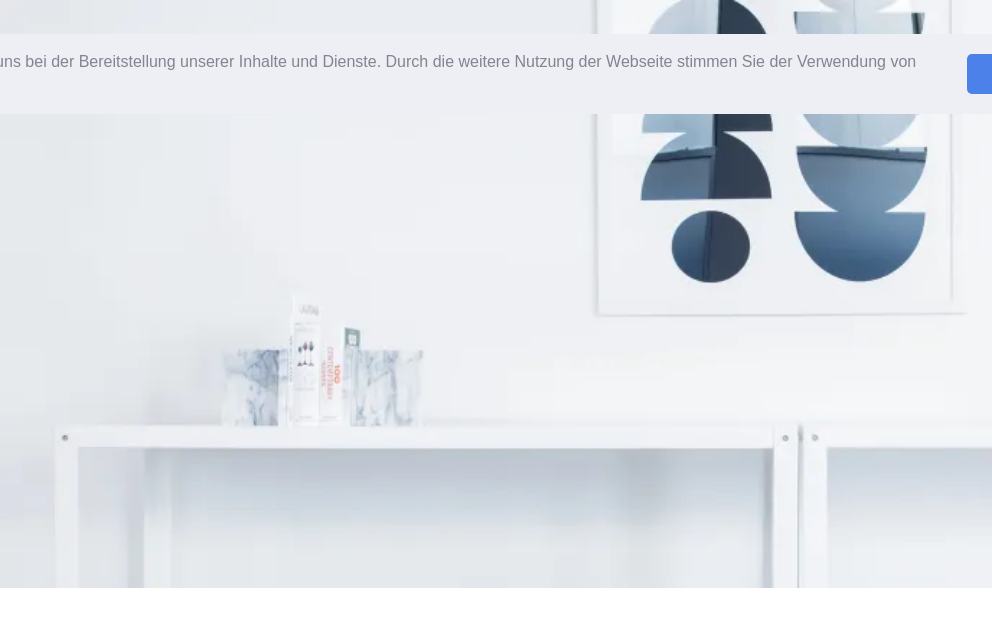Offer a detailed narrative of the scene depicted in the image.

The image showcases a clean and modern office interior, characterized by a minimalist white aesthetic. Prominently featured is a sleek white shelf that holds a few neatly arranged items, including two stylish containers and a brochure or book, all of which add a touch of sophistication to the space. Above the shelf, a piece of art with geometric shapes in varying shades of blue and black introduces an element of creativity and visual interest to the otherwise serene environment. This combination of thoughtful decoration and organization reflects a commitment to a calm and inviting work atmosphere, aligning with the overall theme of promoting a healthy and positive office culture.